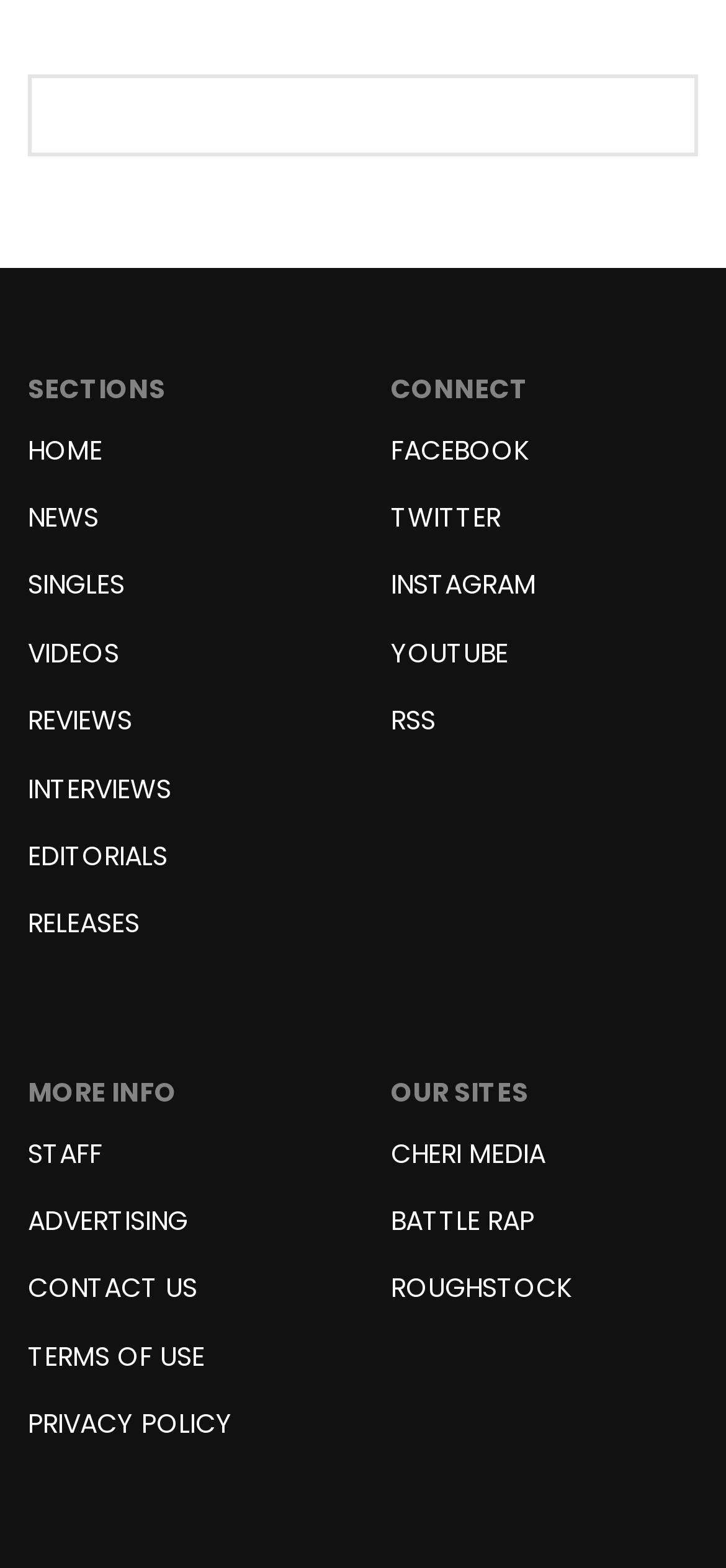Respond with a single word or phrase:
How many links are there in the 'OUR SITES' section?

3